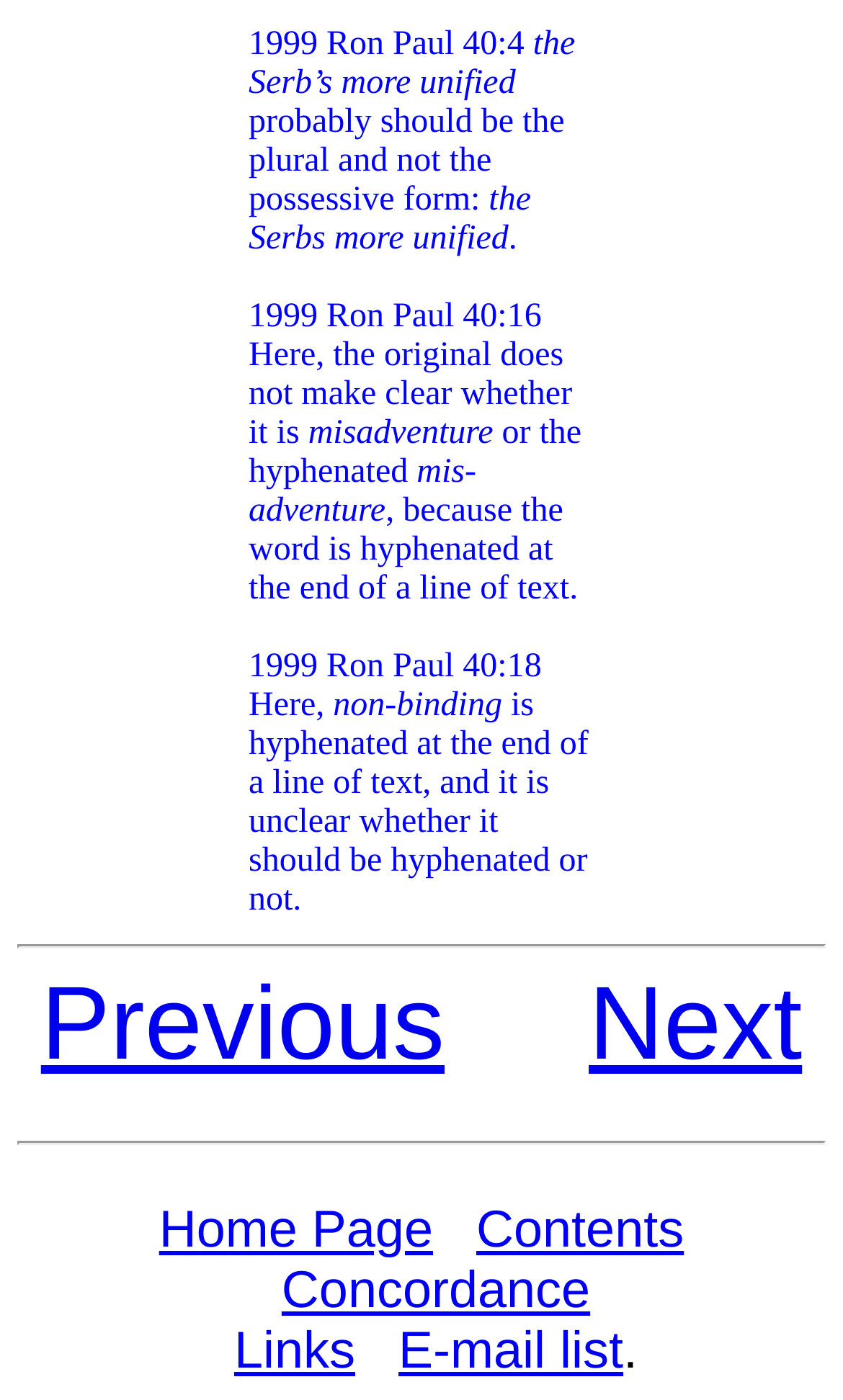What is the navigation option to the left of 'Next'?
Kindly offer a detailed explanation using the data available in the image.

The navigation options are 'Previous', 'Next', and they are placed horizontally, with 'Previous' to the left of 'Next'.